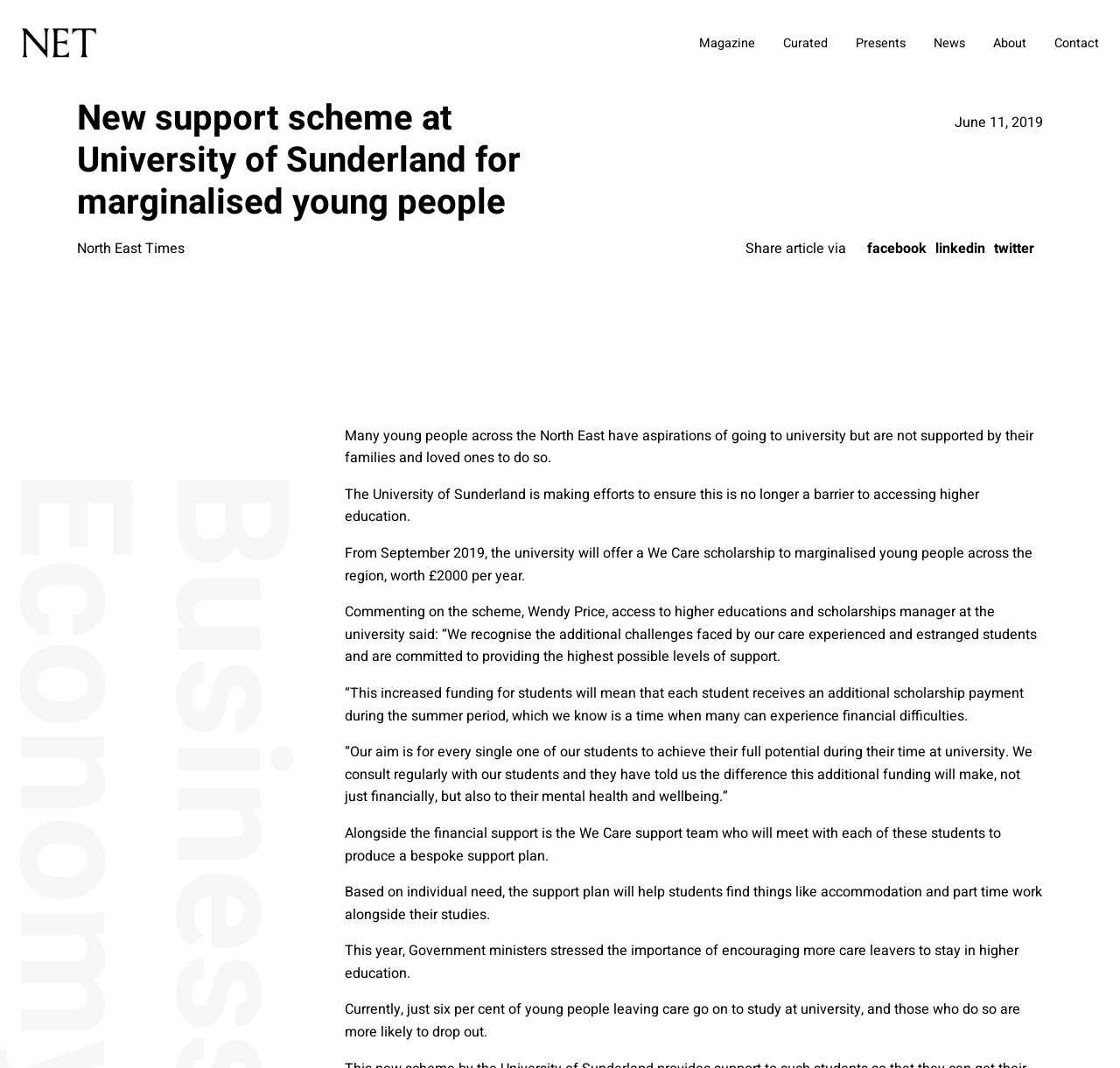What is the name of the university mentioned?
Provide an in-depth and detailed explanation in response to the question.

The university mentioned in the article is the University of Sunderland, which is making efforts to ensure that lack of family support is no longer a barrier to accessing higher education.